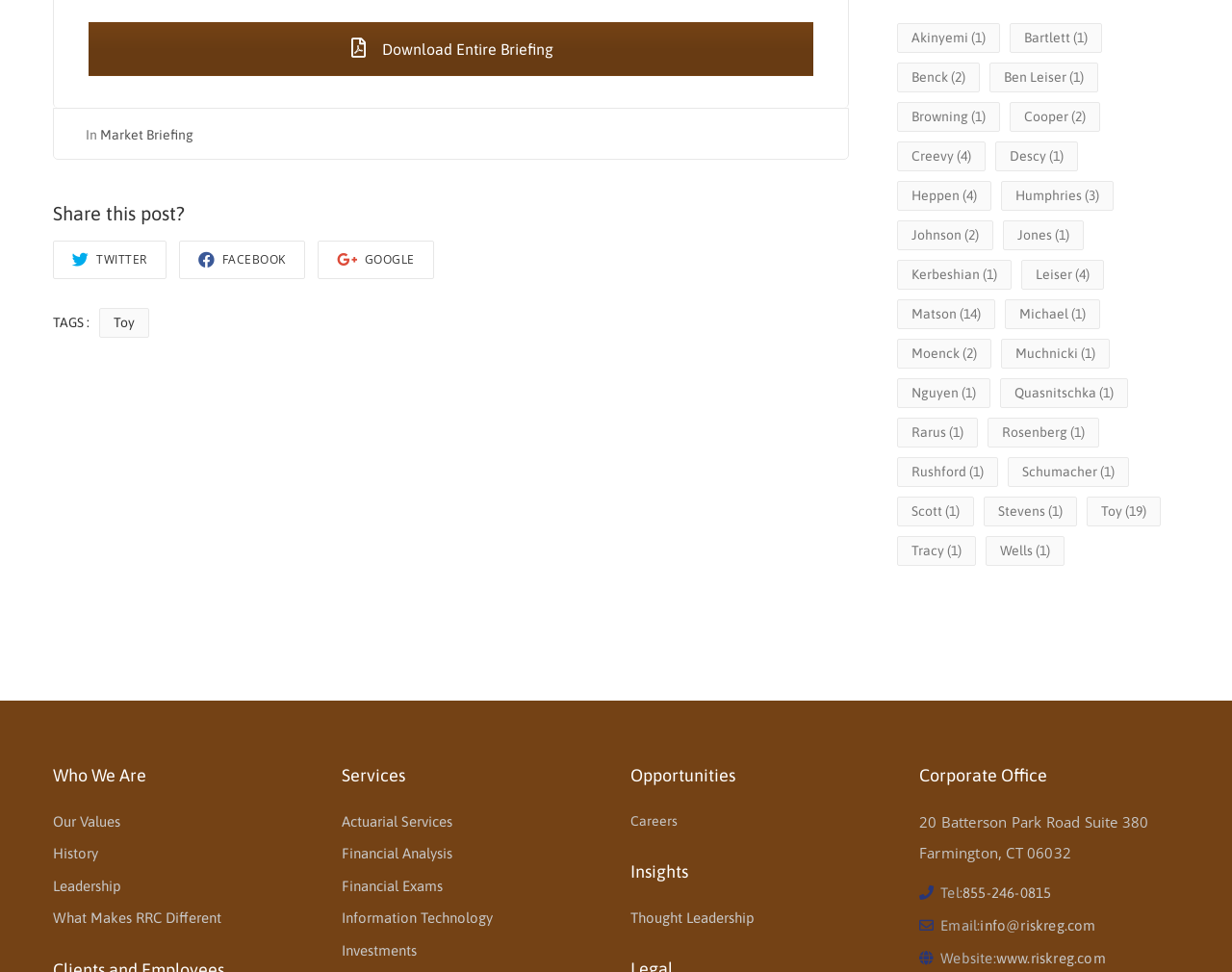Identify the bounding box coordinates of the region that needs to be clicked to carry out this instruction: "Download Entire Briefing". Provide these coordinates as four float numbers ranging from 0 to 1, i.e., [left, top, right, bottom].

[0.072, 0.023, 0.66, 0.079]